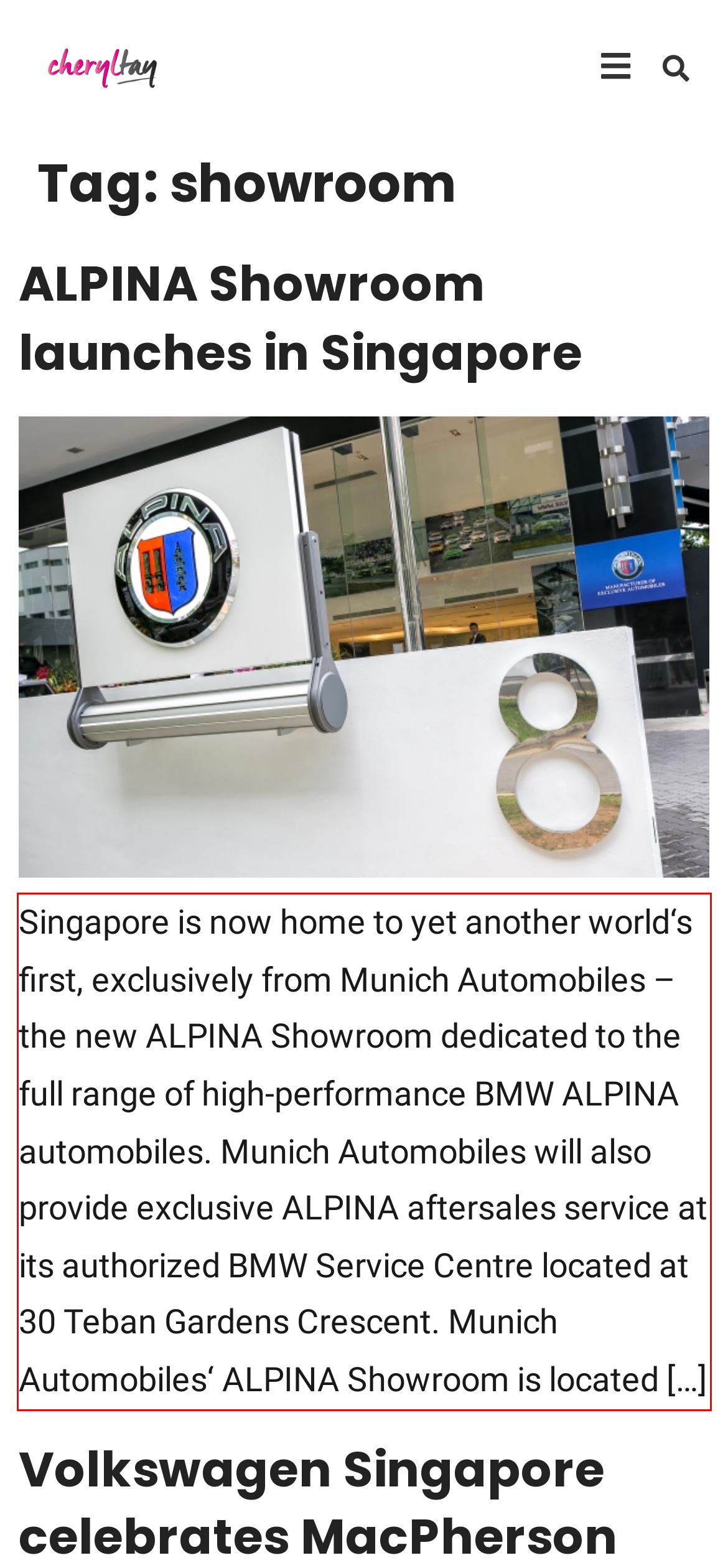Using OCR, extract the text content found within the red bounding box in the given webpage screenshot.

Singapore is now home to yet another world‘s first, exclusively from Munich Automobiles – the new ALPINA Showroom dedicated to the full range of high-performance BMW ALPINA automobiles. Munich Automobiles will also provide exclusive ALPINA aftersales service at its authorized BMW Service Centre located at 30 Teban Gardens Crescent. Munich Automobiles‘ ALPINA Showroom is located […]